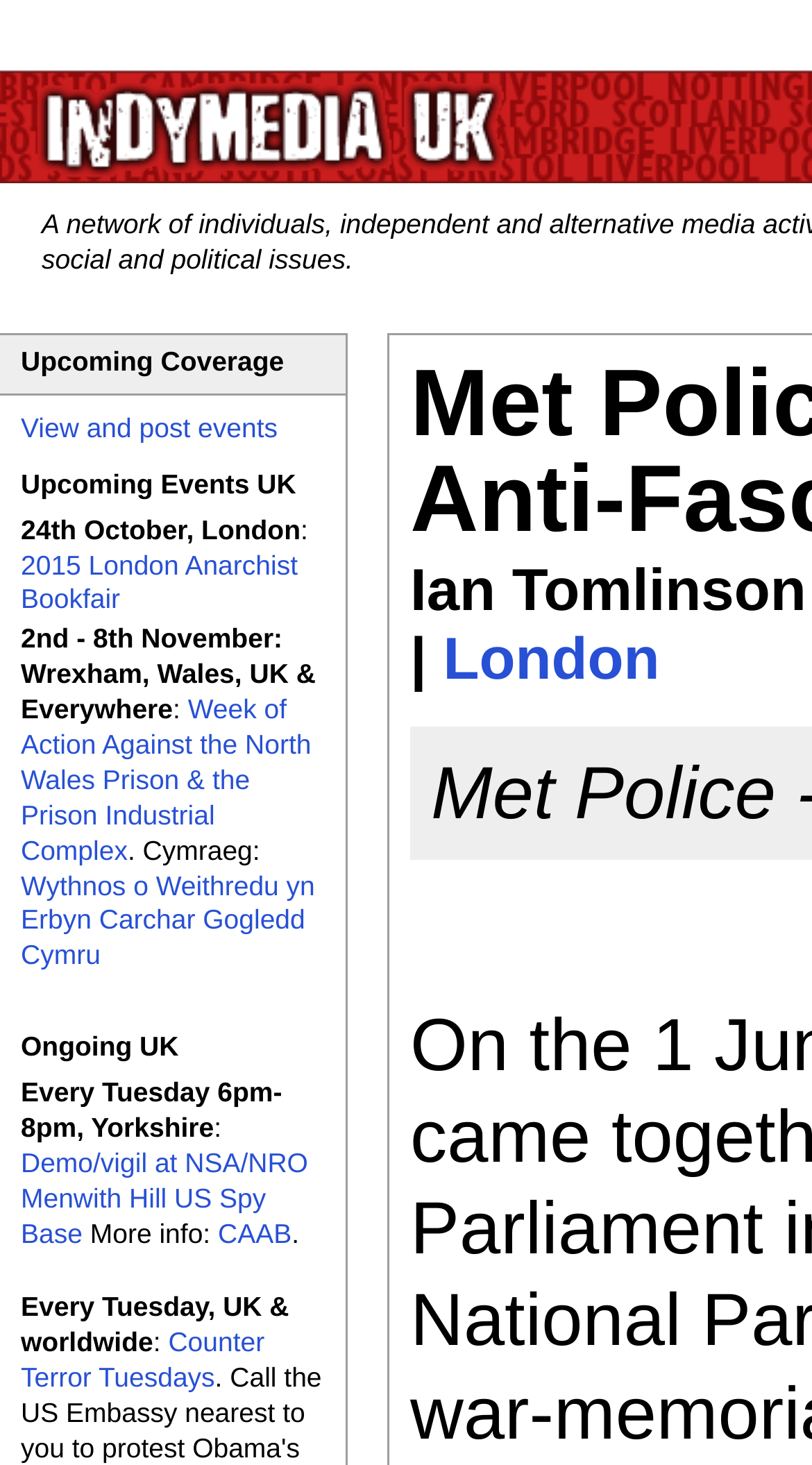Look at the image and write a detailed answer to the question: 
What is the location of the 2015 London Anarchist Bookfair?

The location of the 2015 London Anarchist Bookfair can be determined by looking at the description list detail element that contains the text '24th October, London'.